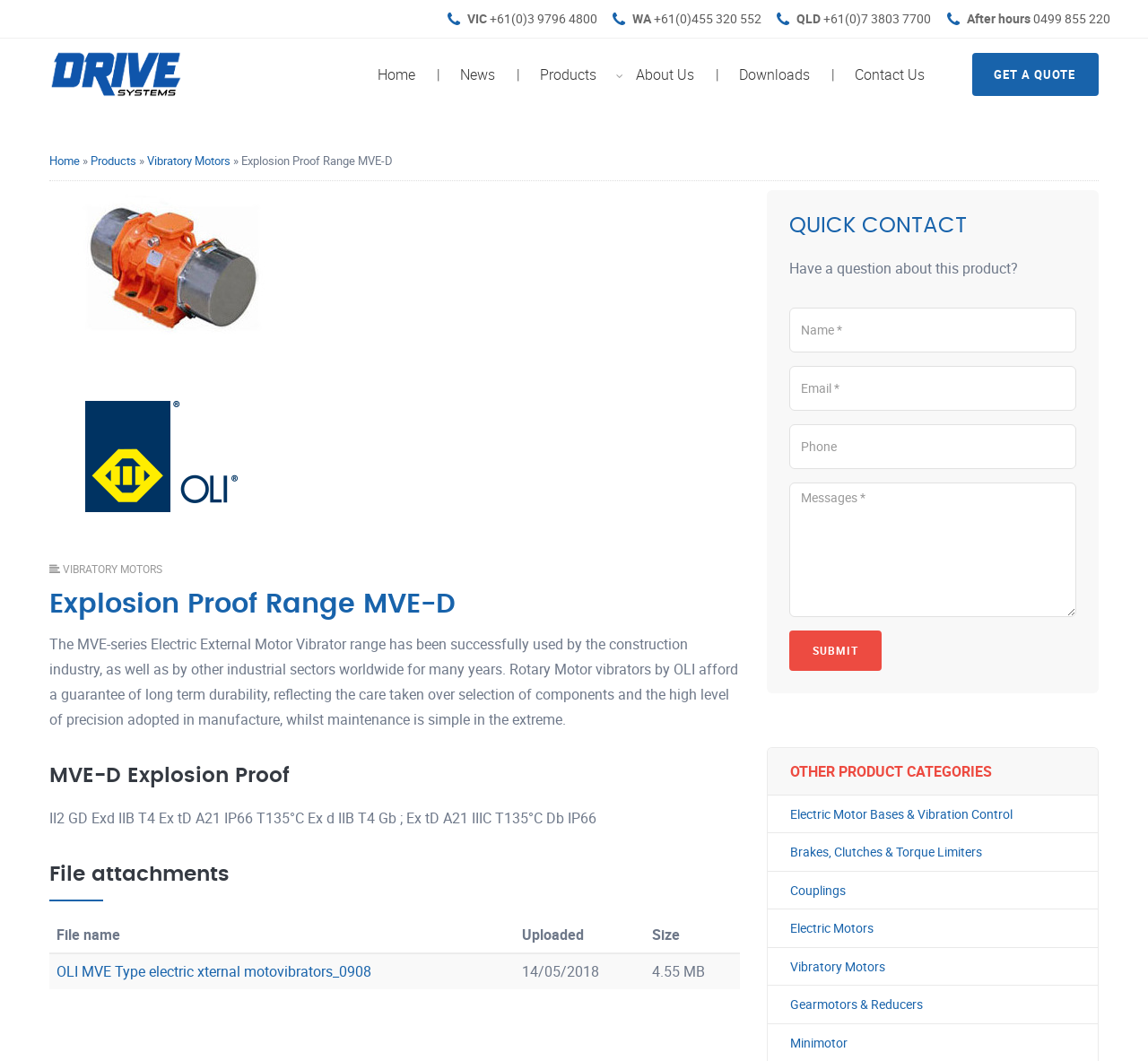Respond to the following question with a brief word or phrase:
What is the phone number for VIC?

+61(0)3 9796 4800